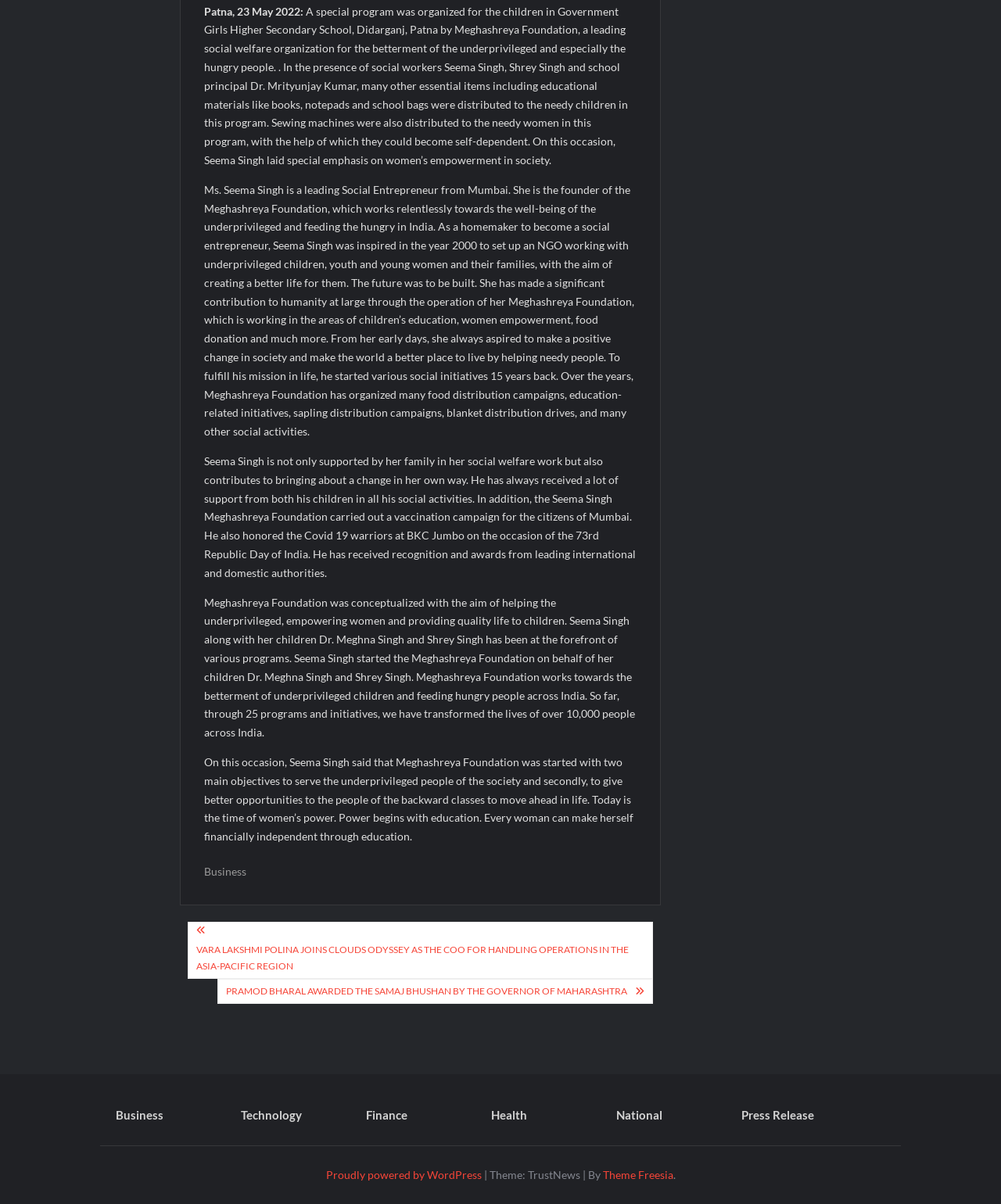Using a single word or phrase, answer the following question: 
What is the name of the social welfare organization?

Meghashreya Foundation